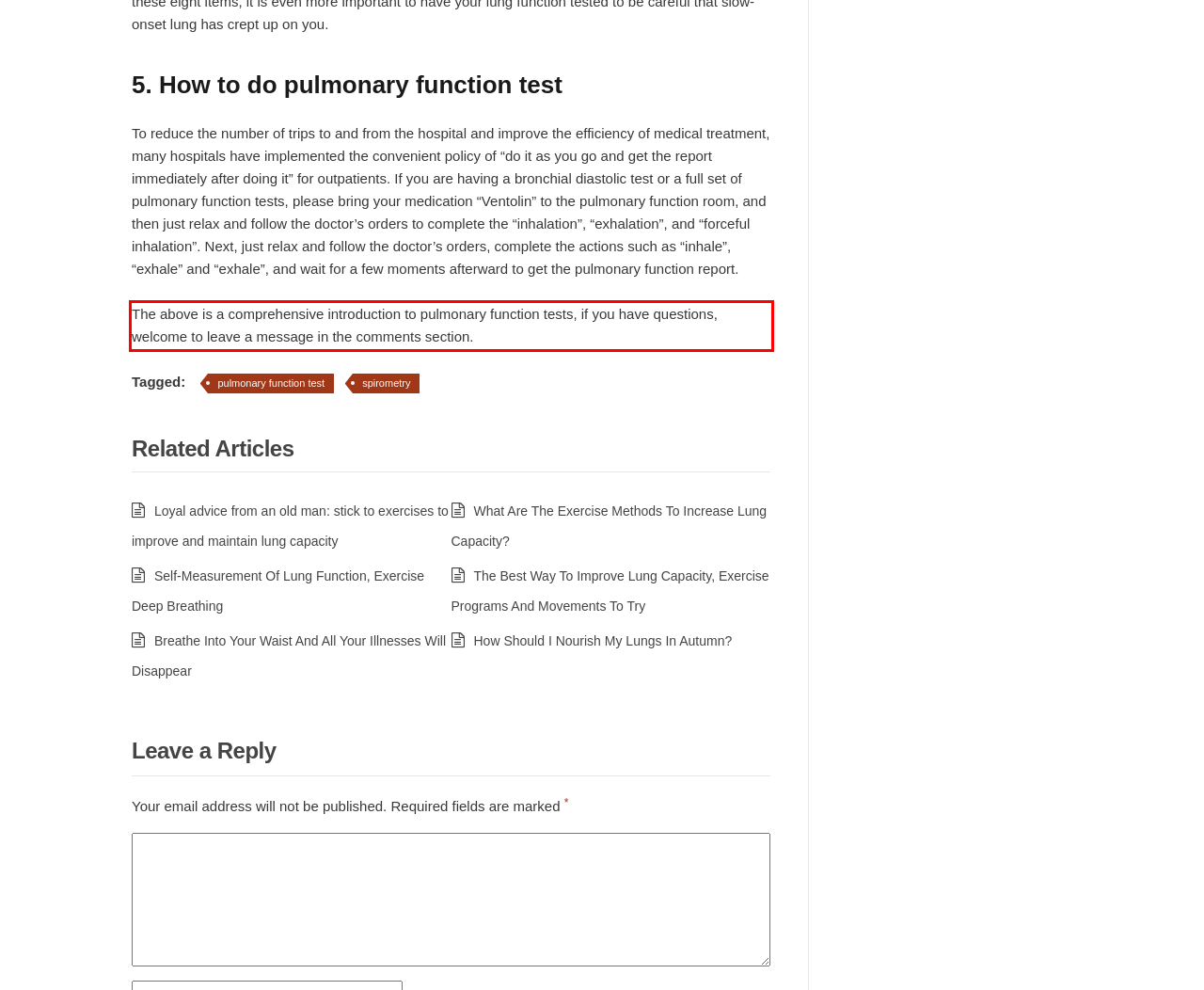Given a screenshot of a webpage containing a red rectangle bounding box, extract and provide the text content found within the red bounding box.

The above is a comprehensive introduction to pulmonary function tests, if you have questions, welcome to leave a message in the comments section.